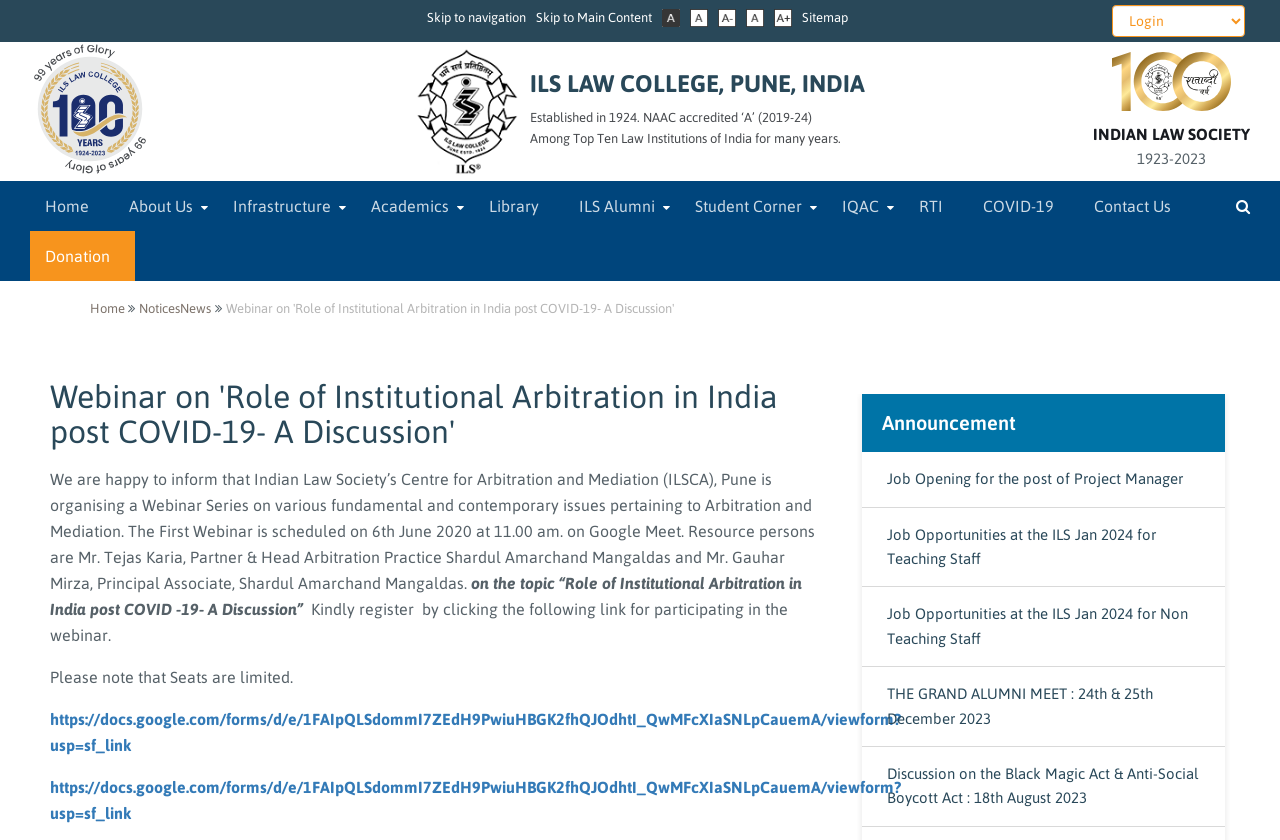Provide the bounding box coordinates of the HTML element this sentence describes: "Skip to Main Content". The bounding box coordinates consist of four float numbers between 0 and 1, i.e., [left, top, right, bottom].

[0.415, 0.012, 0.514, 0.03]